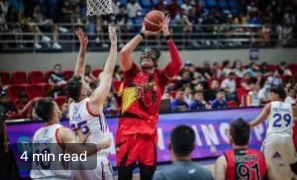Offer a thorough description of the image.

In a thrilling moment captured during a basketball game, a player in a red uniform is seen reaching for the basket while being defended by two opponents in white jerseys. The intense atmosphere of the game is palpable, with fans cheering in the background, highlighted by the vibrancy of the court and the excitement of competitive sports. This action-packed imagery accompanies an article titled "San Miguel Beermen keep dominance, claim 9th straight win by beating NLEX," indicating a significant achievement by the team. The article is noted to be a brief 4-minute read, perfect for fans looking to quickly catch up on game highlights and analyses.